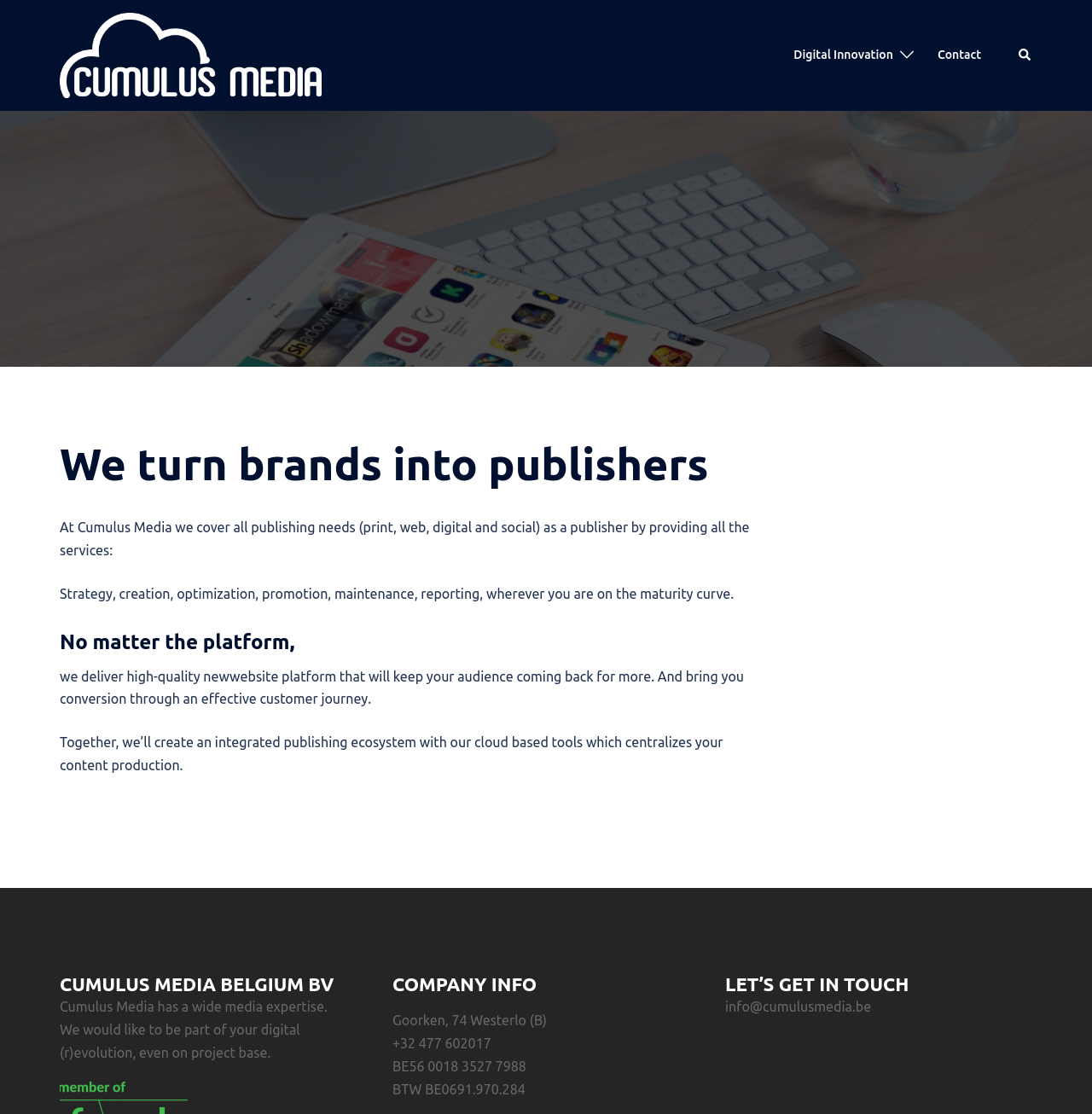Answer this question using a single word or a brief phrase:
What services does Cumulus Media provide?

Strategy, creation, optimization, promotion, maintenance, reporting